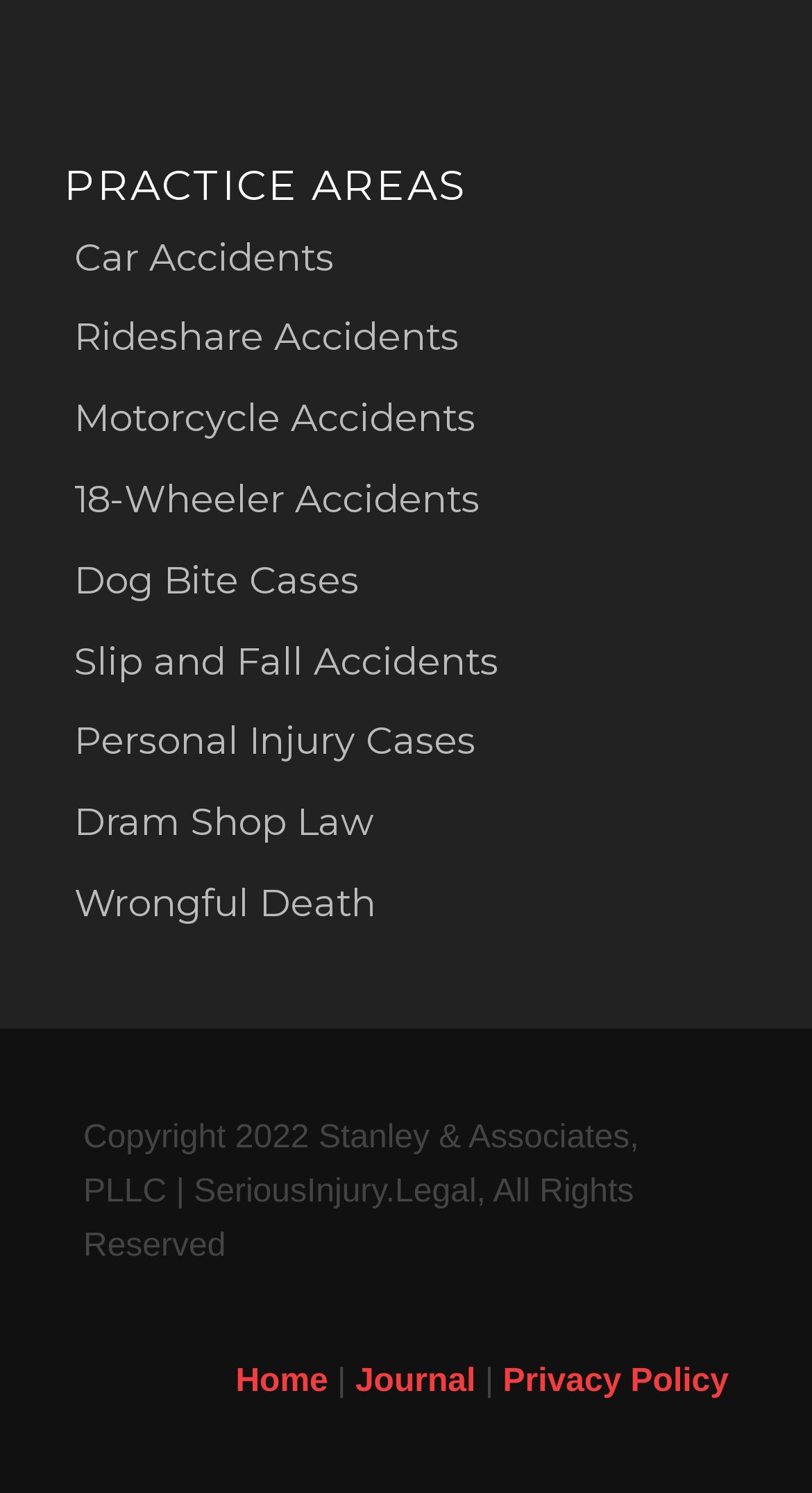How many links are there in the practice areas section?
Could you please answer the question thoroughly and with as much detail as possible?

By counting the number of links under the 'PRACTICE AREAS' heading, we can see that there are 9 links in total, including 'Car Accidents', 'Rideshare Accidents', 'Motorcycle Accidents', and so on.